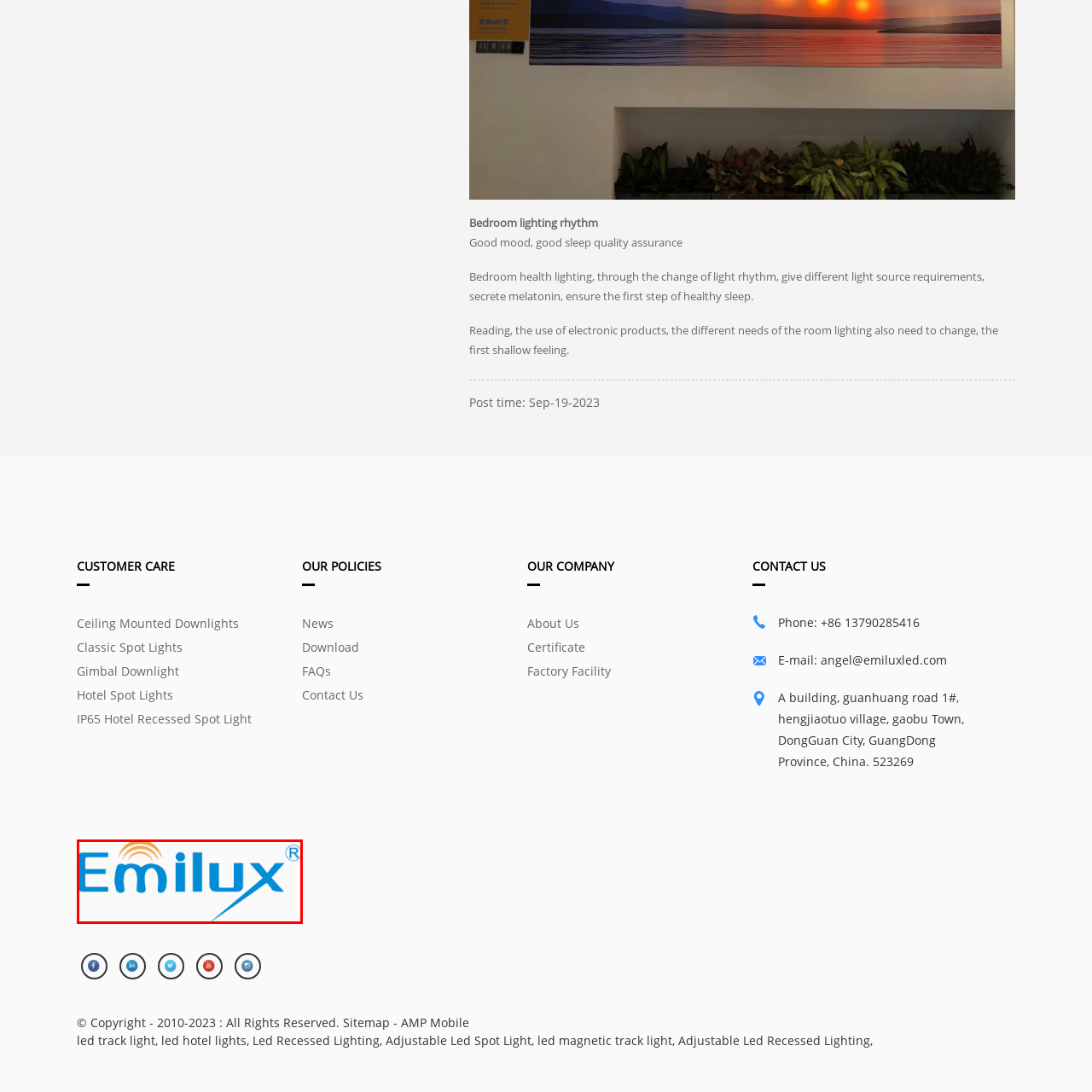Please look at the image within the red bounding box and provide a detailed answer to the following question based on the visual information: What does the orange emblem above the brand name suggest?

The orange emblem above the brand name suggests a dynamic feature, possibly symbolizing light or illumination, which is relevant to Emilux's innovative lighting solutions.